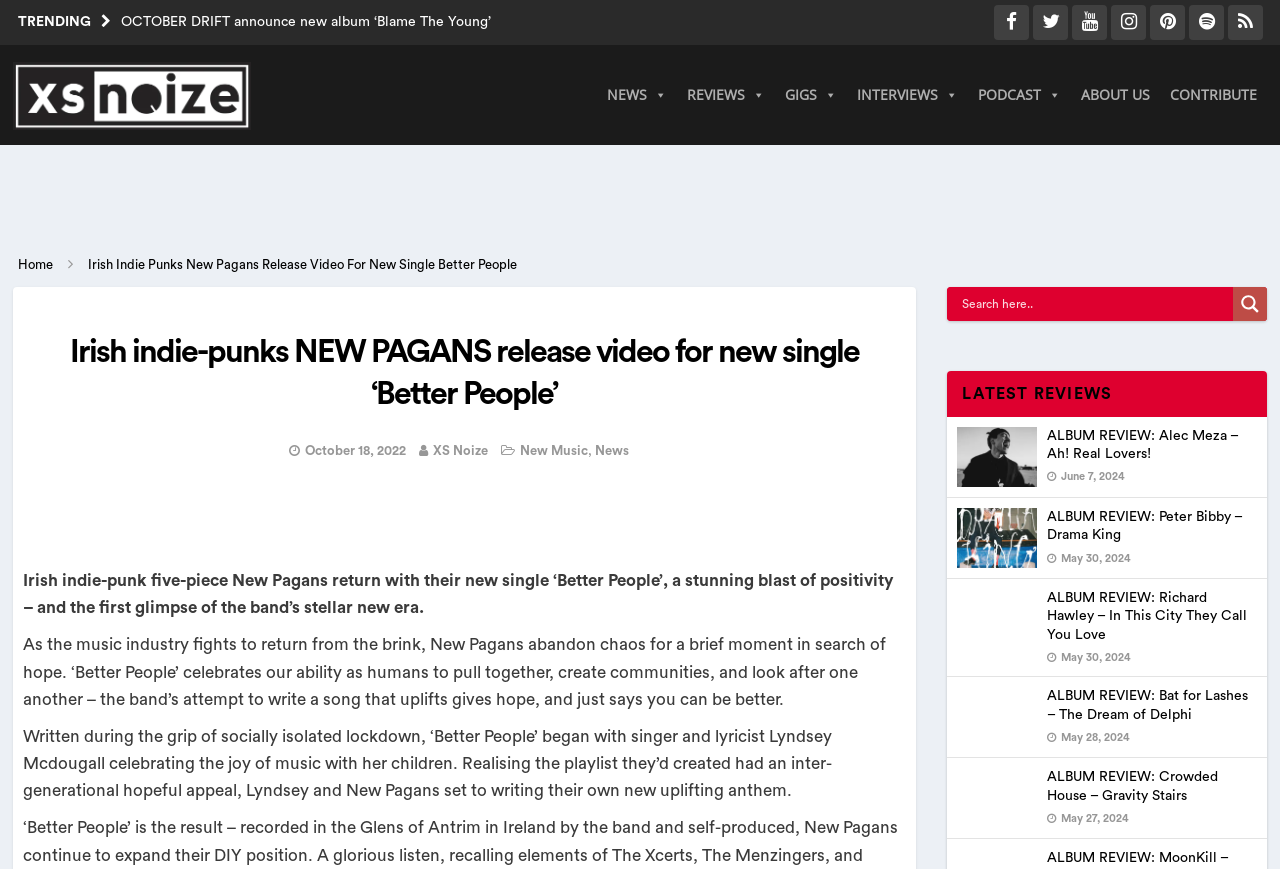Explain the contents of the webpage comprehensively.

This webpage is about music news and reviews. At the top, there is a heading that reads "XS Noize | Latest Music News" and a link to the home page. Below that, there are social media links to Facebook, Twitter, YouTube, Instagram, Pinterest, Spotify, and RSS.

On the left side, there are several links to different sections of the website, including News, Reviews, Gigs, Interviews, and Podcast. There is also a search bar at the top right corner of the page.

The main content of the page is an article about the Irish indie-punk band New Pagans, who have released a new single called "Better People". The article includes a heading, a brief summary of the song, and three paragraphs of text that describe the song's meaning and the band's inspiration. There is also a figure, likely an image, associated with the article.

Below the article, there are several links to album reviews, including reviews of albums by Alec Meza, Peter Bibby, Richard Hawley, Bat for Lashes, and Crowded House. Each review includes a link to the review, an image, and the release date of the album.

At the top of the page, there are also several trending links, including links to news articles about October Drift, And So I Watch You From Afar, Pale Waves, and Coldplay.